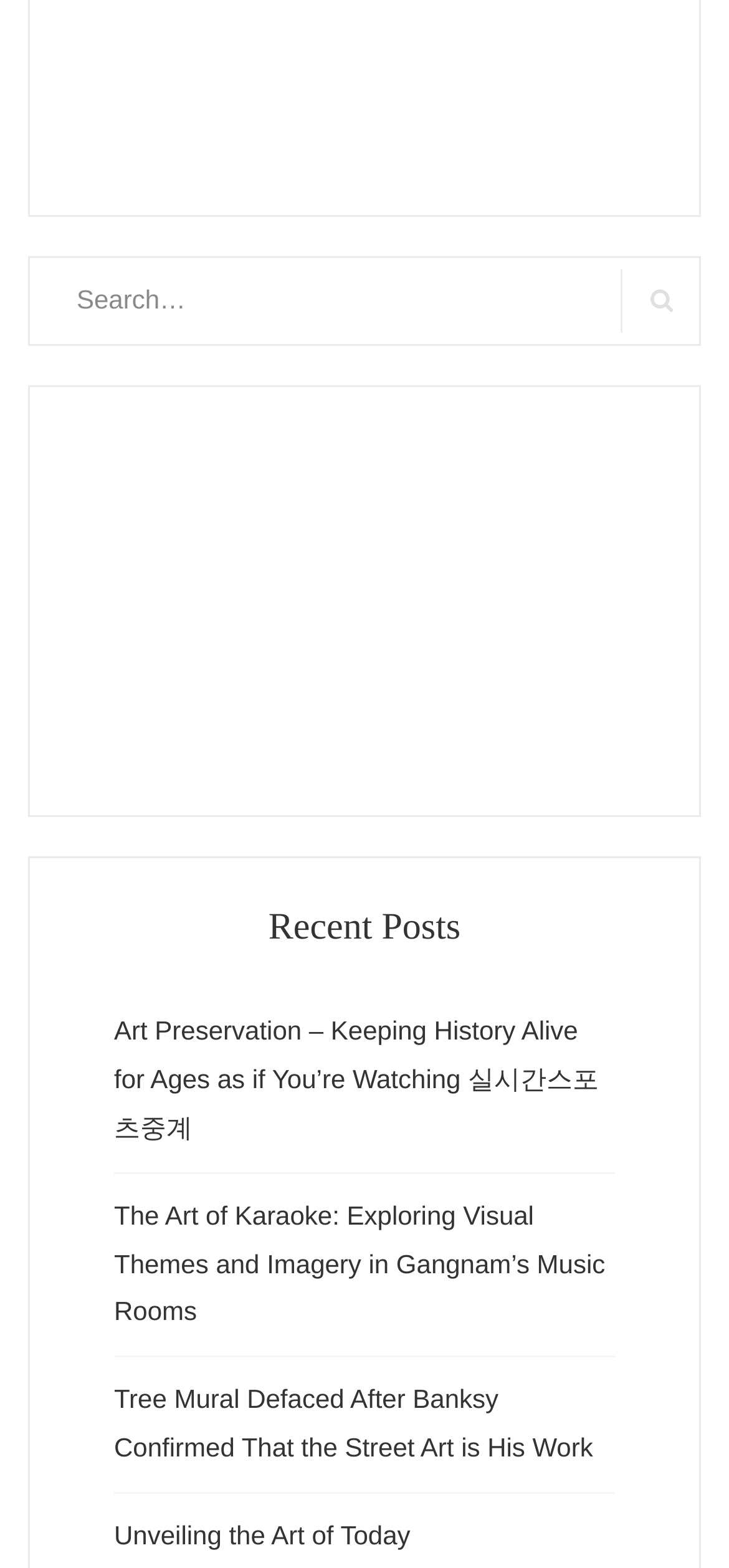Extract the bounding box coordinates for the described element: "Search". The coordinates should be represented as four float numbers between 0 and 1: [left, top, right, bottom].

[0.851, 0.172, 0.962, 0.213]